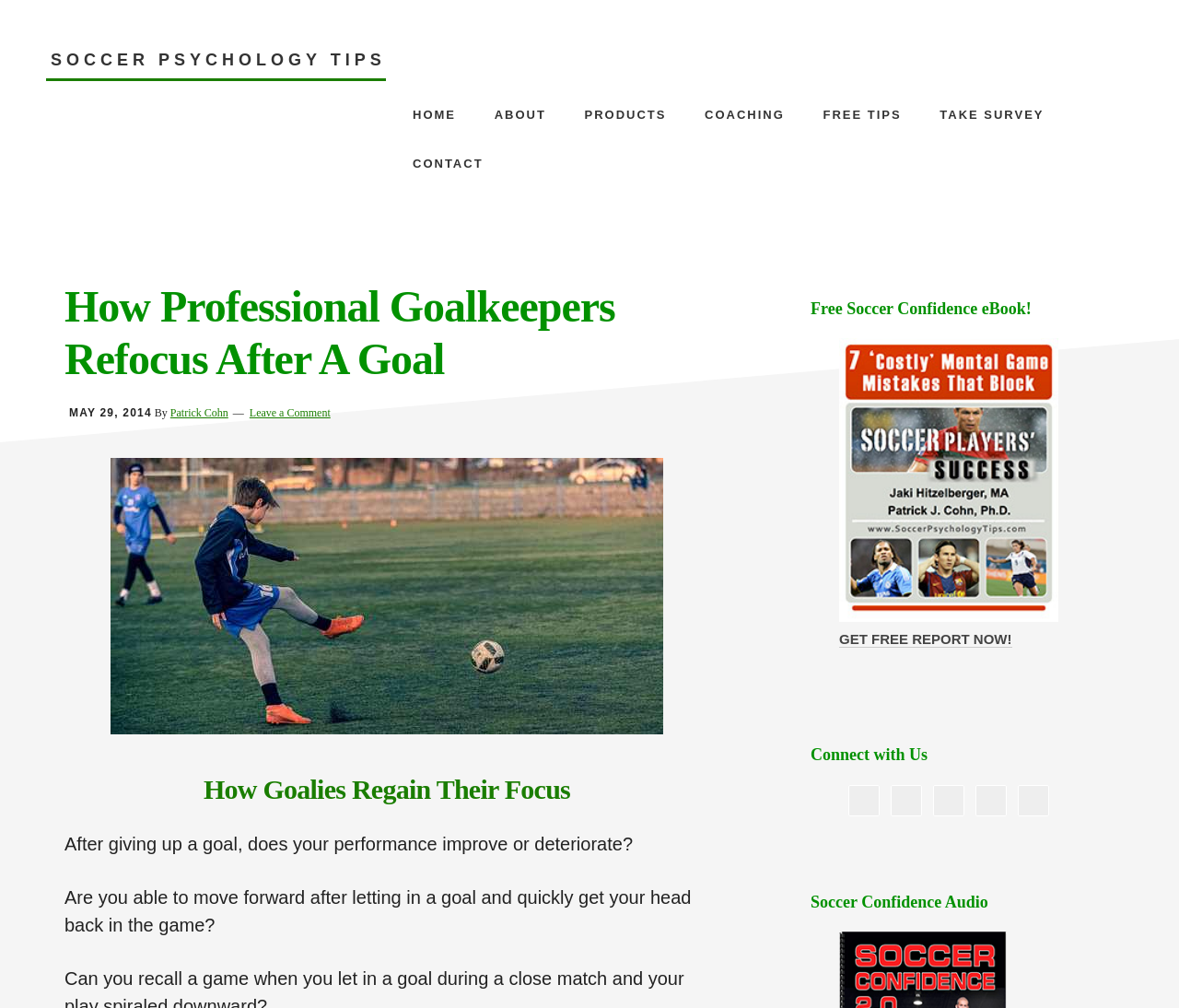Offer an extensive depiction of the webpage and its key elements.

This webpage is about soccer psychology tips, specifically focusing on how goalkeepers refocus after conceding a goal. At the top, there are two skip links, one for main content and one for primary sidebar. Below these links, there is a prominent link to "SOCCER PSYCHOLOGY TIPS" and a static text "Soccer Psychology Tips for Players and Coaches". 

On the left side, there is a main navigation menu with seven links: "HOME", "ABOUT", "PRODUCTS", "COACHING", "FREE TIPS", "TAKE SURVEY", and "CONTACT". Below the navigation menu, there is a header section with a heading "How Professional Goalkeepers Refocus After A Goal" and a time stamp "MAY 29, 2014". The author of the article, "Patrick Cohn", is also mentioned. 

To the right of the header section, there is an image with a caption "The Mindset for Playing from Behind in Soccer". Below the image, there is a section with two paragraphs of text, asking questions about how goalkeepers perform after conceding a goal. 

On the right side, there is a primary sidebar with several sections. The first section has a heading "Free Soccer Confidence eBook!" and an image with a link to "Sports Psychology for Soccer" and a call-to-action button "GET FREE REPORT NOW!". Below this section, there is a section with a heading "Connect with Us" and links to social media platforms, including Facebook, Instagram, LinkedIn, Pinterest, and YouTube. The last section has a heading "Soccer Confidence Audio".